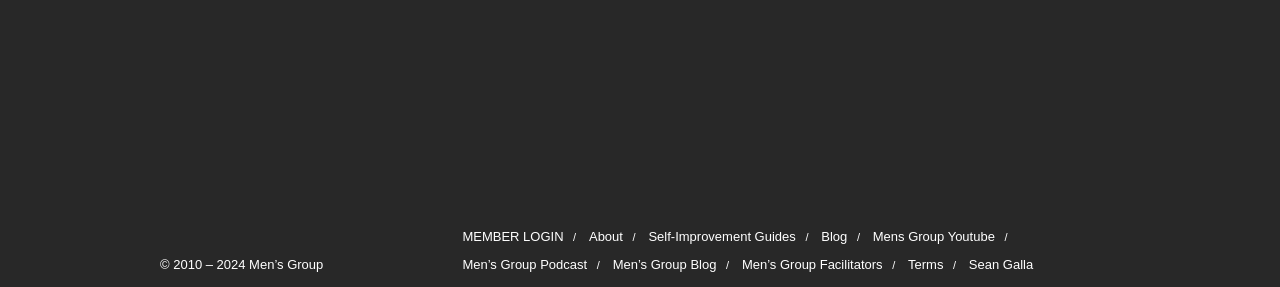Determine the bounding box coordinates for the HTML element mentioned in the following description: "Men’s Group Facilitators". The coordinates should be a list of four floats ranging from 0 to 1, represented as [left, top, right, bottom].

[0.58, 0.895, 0.69, 0.948]